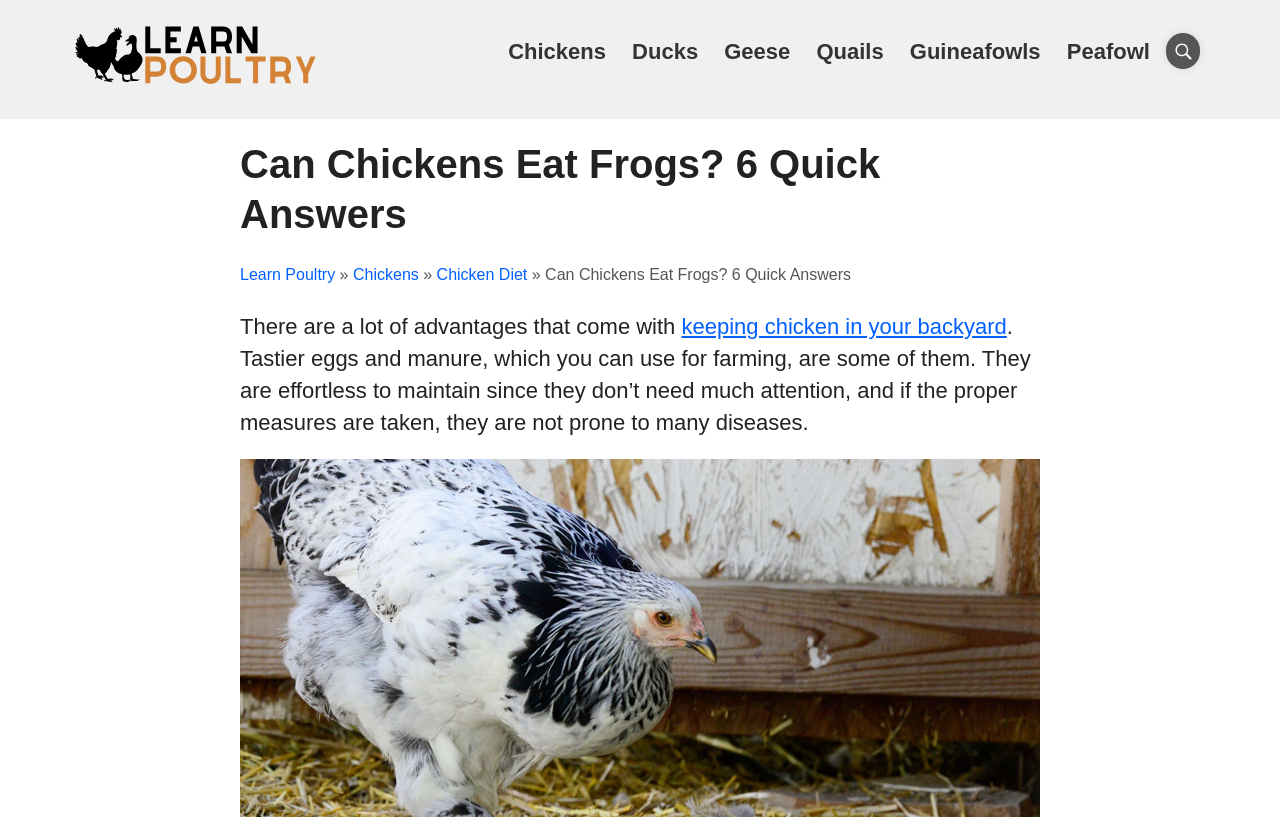Determine the bounding box coordinates of the section to be clicked to follow the instruction: "visit the Chickens page". The coordinates should be given as four float numbers between 0 and 1, formatted as [left, top, right, bottom].

[0.397, 0.048, 0.473, 0.078]